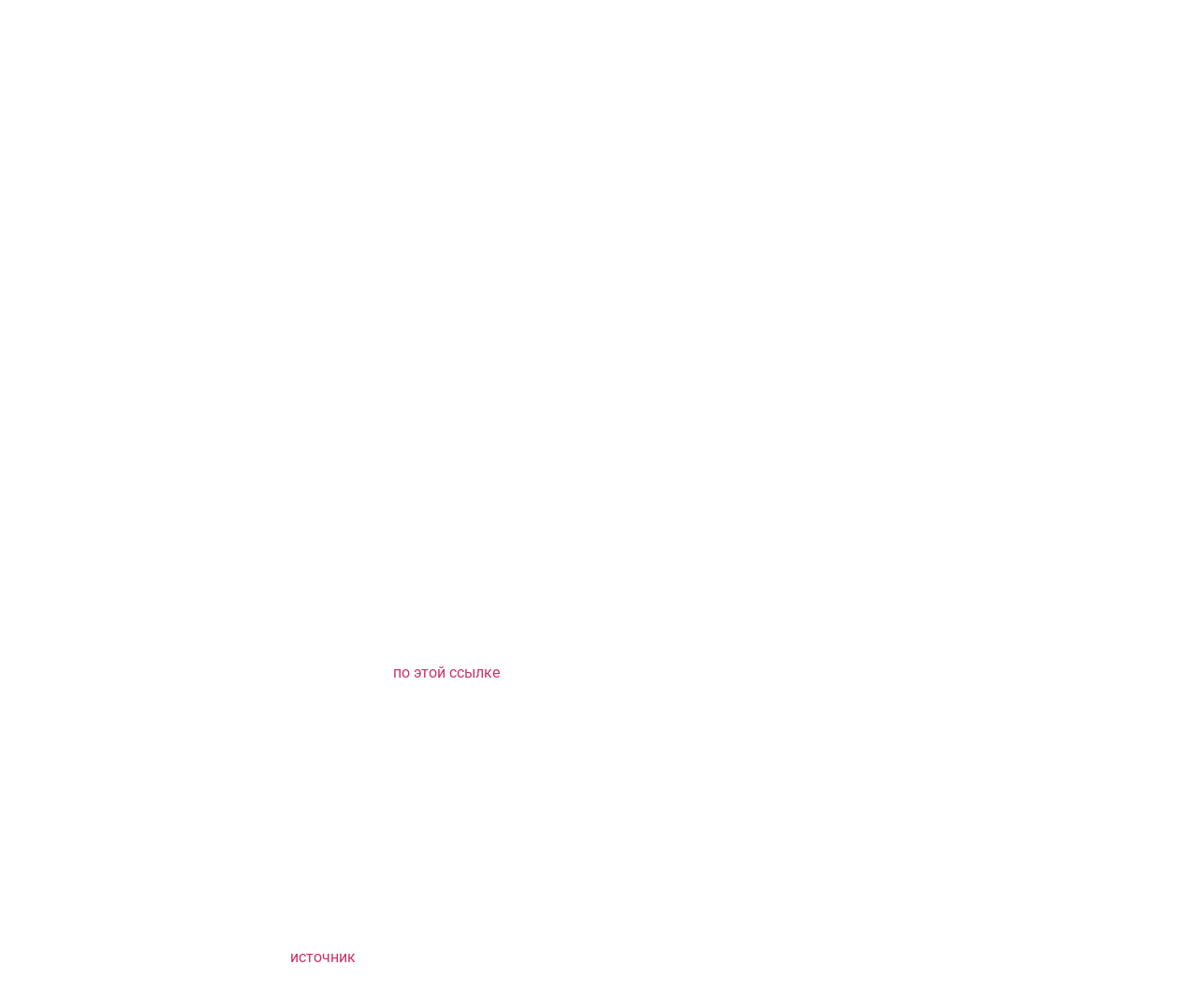Please provide the bounding box coordinate of the region that matches the element description: по этой ссылке. Coordinates should be in the format (top-left x, top-left y, bottom-right x, bottom-right y) and all values should be between 0 and 1.

[0.328, 0.659, 0.417, 0.676]